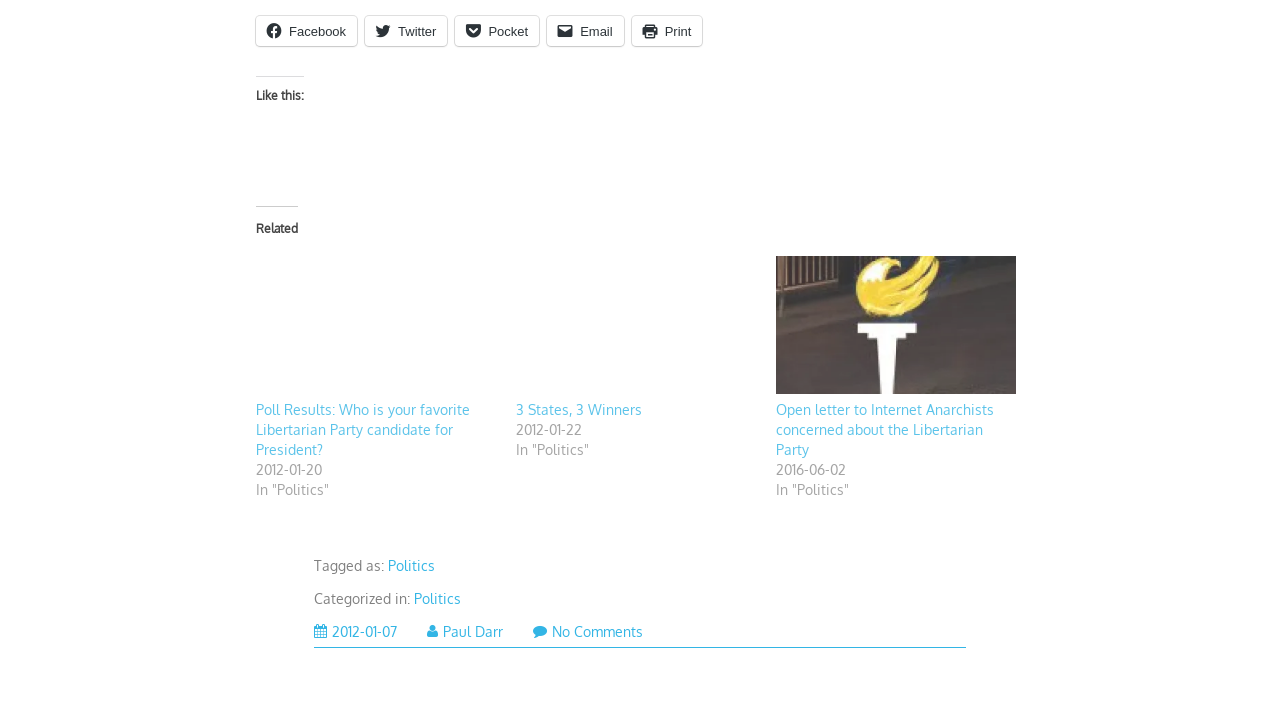Locate the bounding box coordinates of the element I should click to achieve the following instruction: "Explore IEDD Toolkits".

None